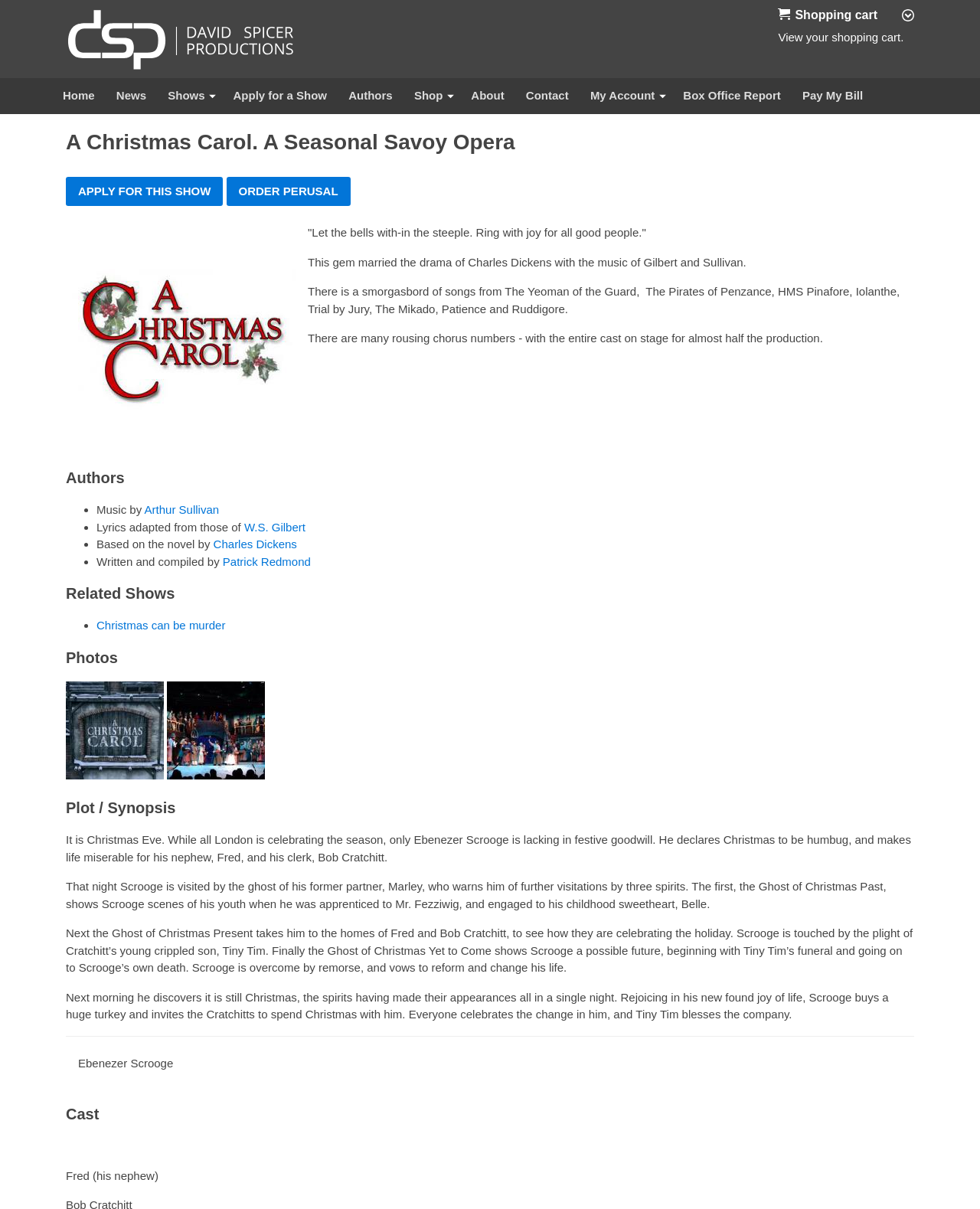Please specify the bounding box coordinates of the element that should be clicked to execute the given instruction: 'View shopping cart'. Ensure the coordinates are four float numbers between 0 and 1, expressed as [left, top, right, bottom].

[0.794, 0.005, 0.933, 0.02]